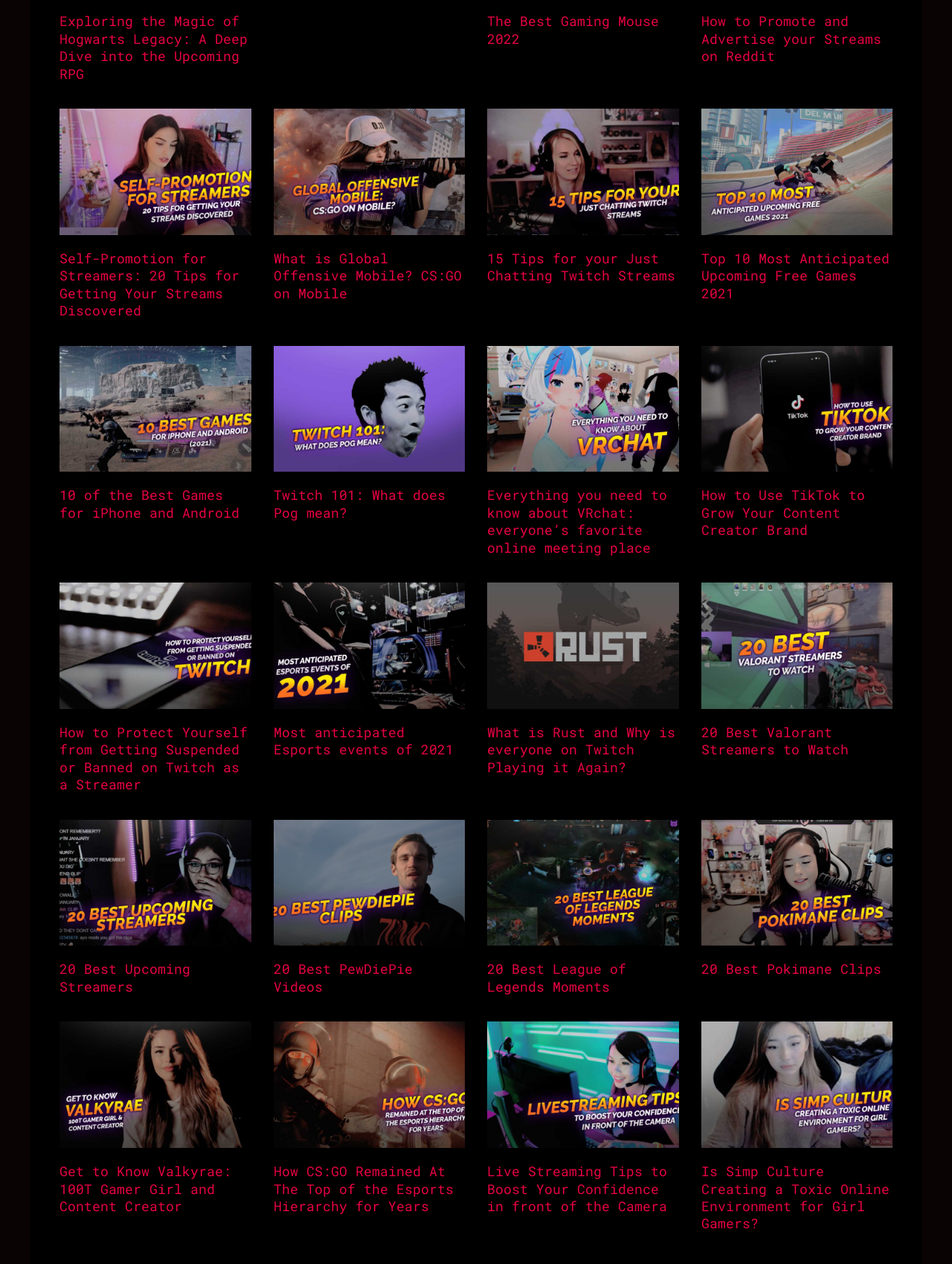Provide a brief response to the question below using one word or phrase:
What is the vertical position of the article with the title 'How to Promote and Advertise your Streams on Reddit'?

0.01